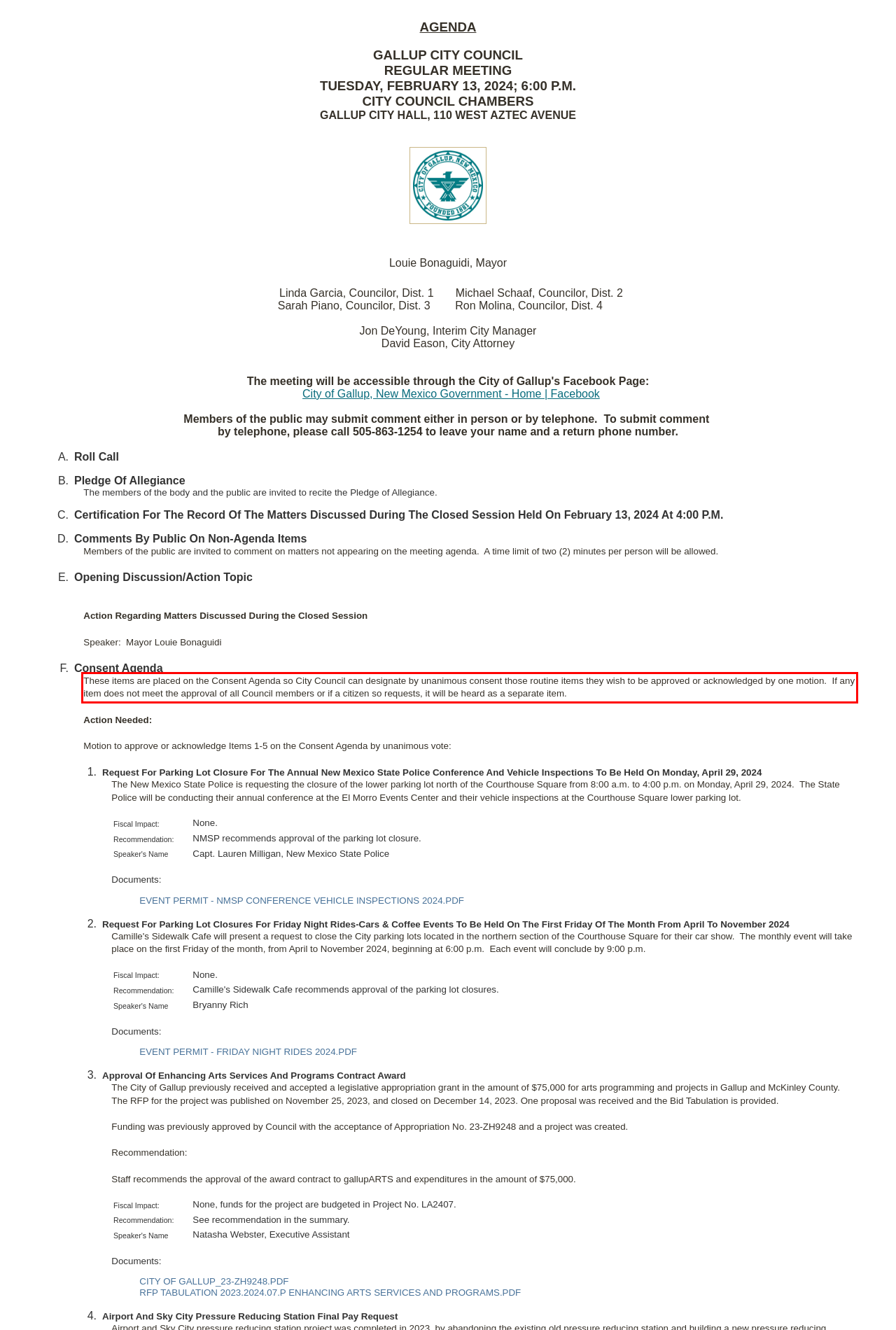Identify the text within the red bounding box on the webpage screenshot and generate the extracted text content.

These items are placed on the Consent Agenda so City Council can designate by unanimous consent those routine items they wish to be approved or acknowledged by one motion. If any item does not meet the approval of all Council members or if a citizen so requests, it will be heard as a separate item.